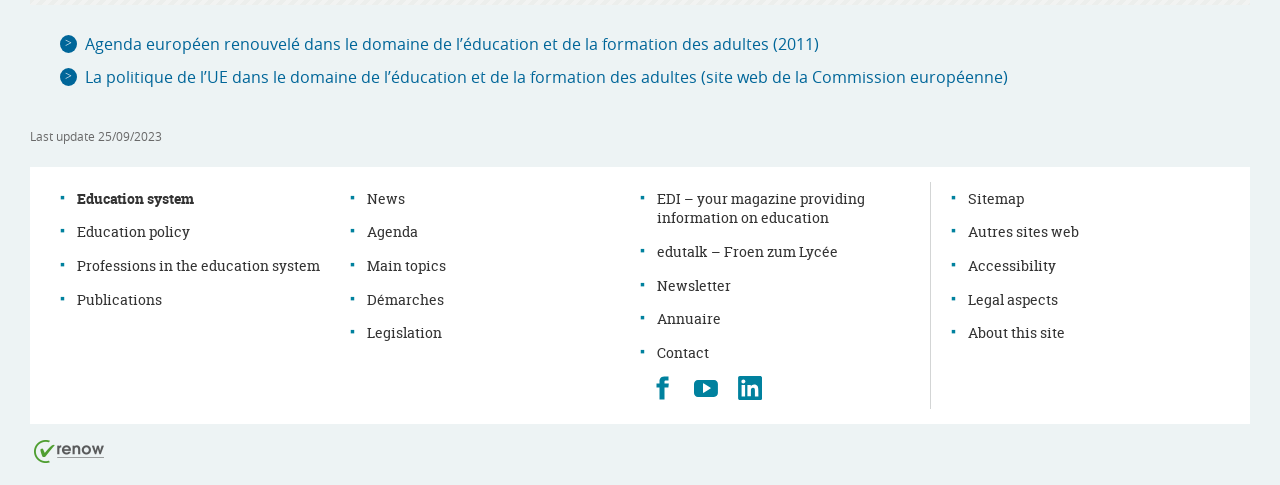Determine the bounding box coordinates of the section I need to click to execute the following instruction: "Go to the 'Contact' page". Provide the coordinates as four float numbers between 0 and 1, i.e., [left, top, right, bottom].

[0.505, 0.692, 0.562, 0.762]